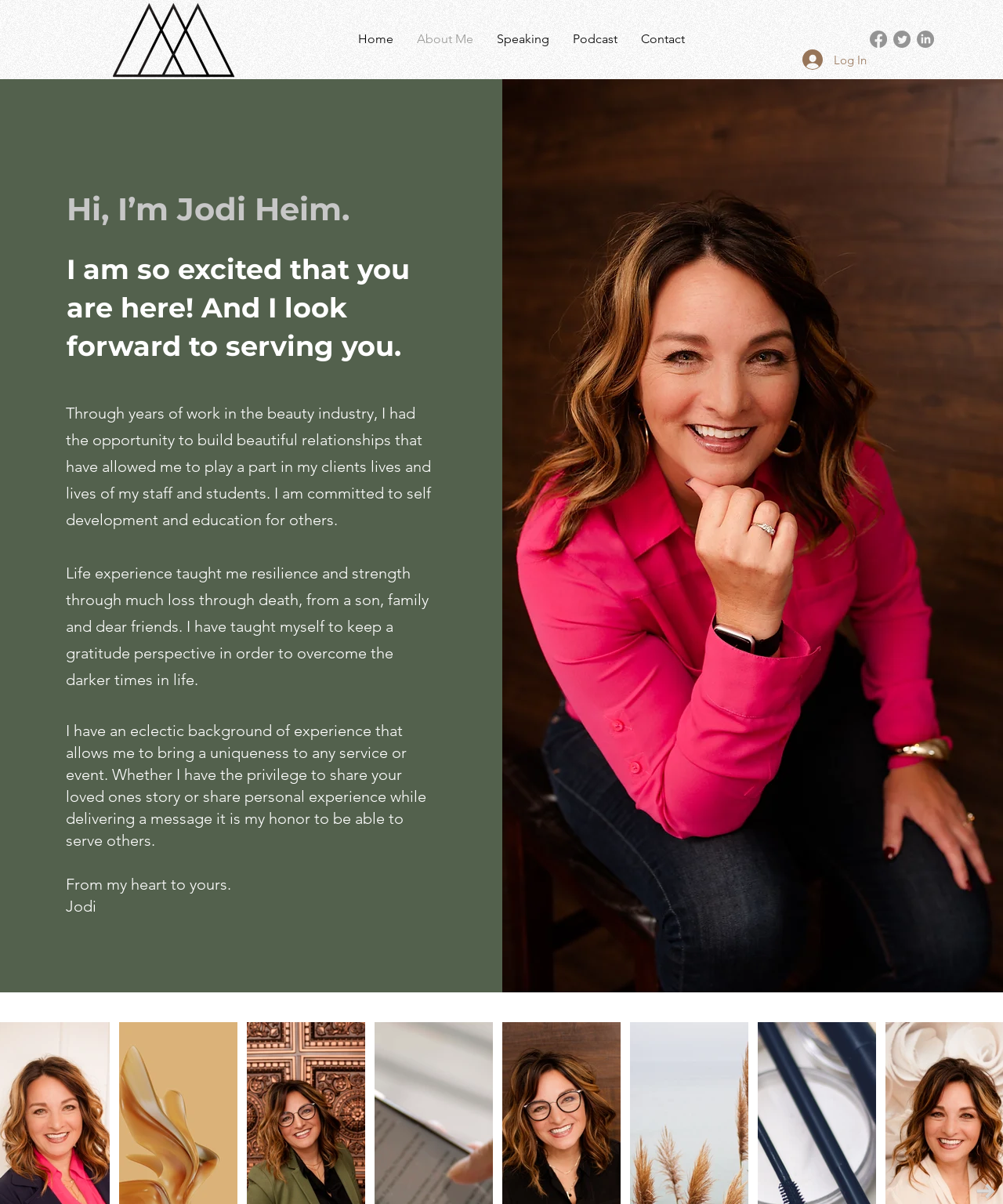What is Jodi Heim's profession?
Use the image to answer the question with a single word or phrase.

Beauty industry